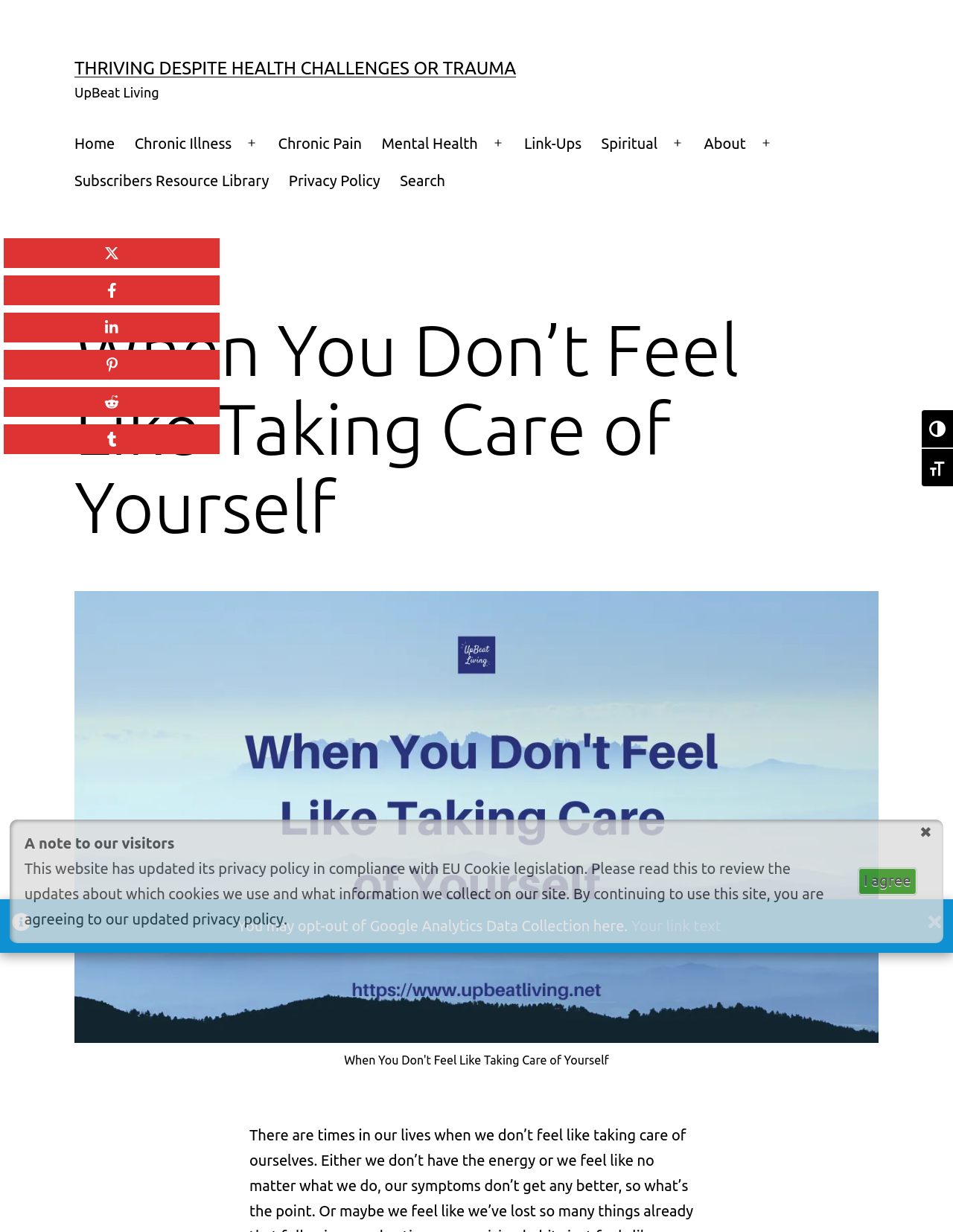Determine the bounding box coordinates of the clickable area required to perform the following instruction: "Click on the 'Getting Started with ChatGPT' link". The coordinates should be represented as four float numbers between 0 and 1: [left, top, right, bottom].

None